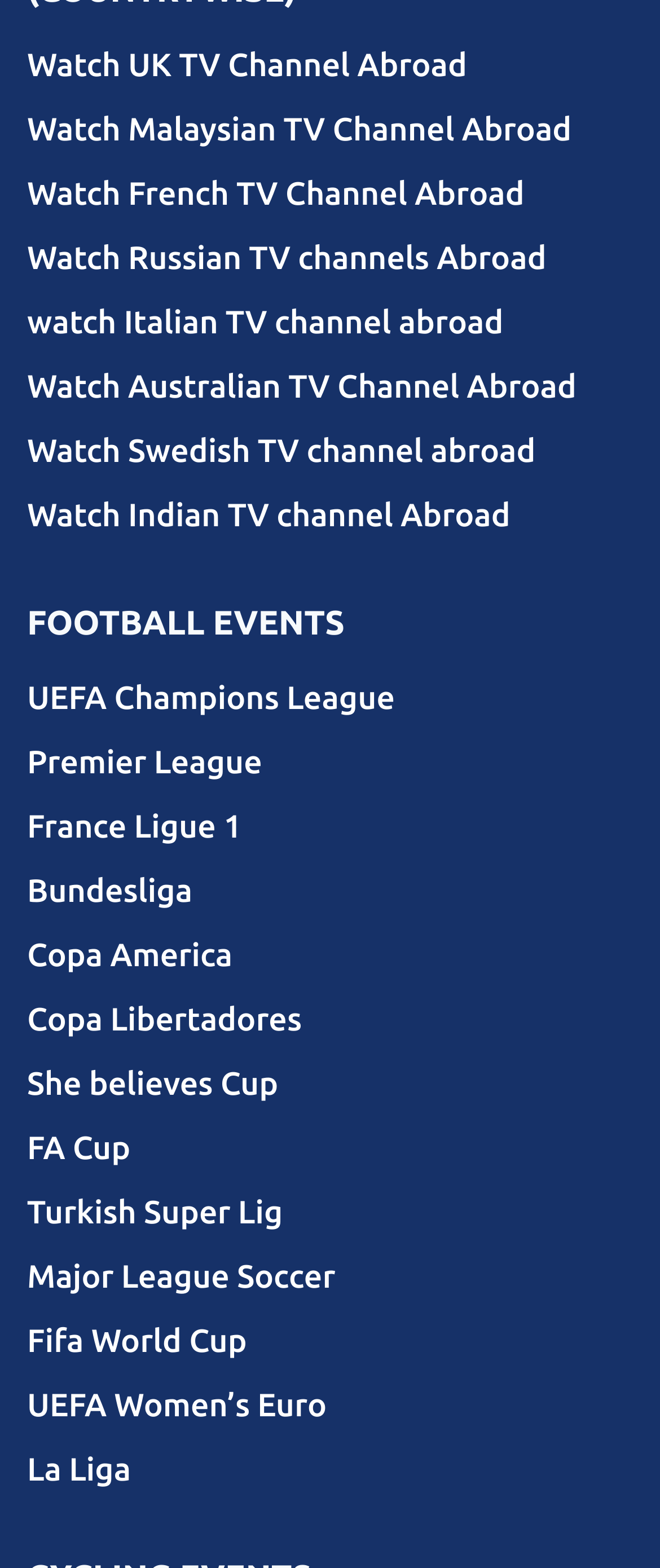Please determine the bounding box of the UI element that matches this description: Turkish Super Lig. The coordinates should be given as (top-left x, top-left y, bottom-right x, bottom-right y), with all values between 0 and 1.

[0.041, 0.752, 0.959, 0.793]